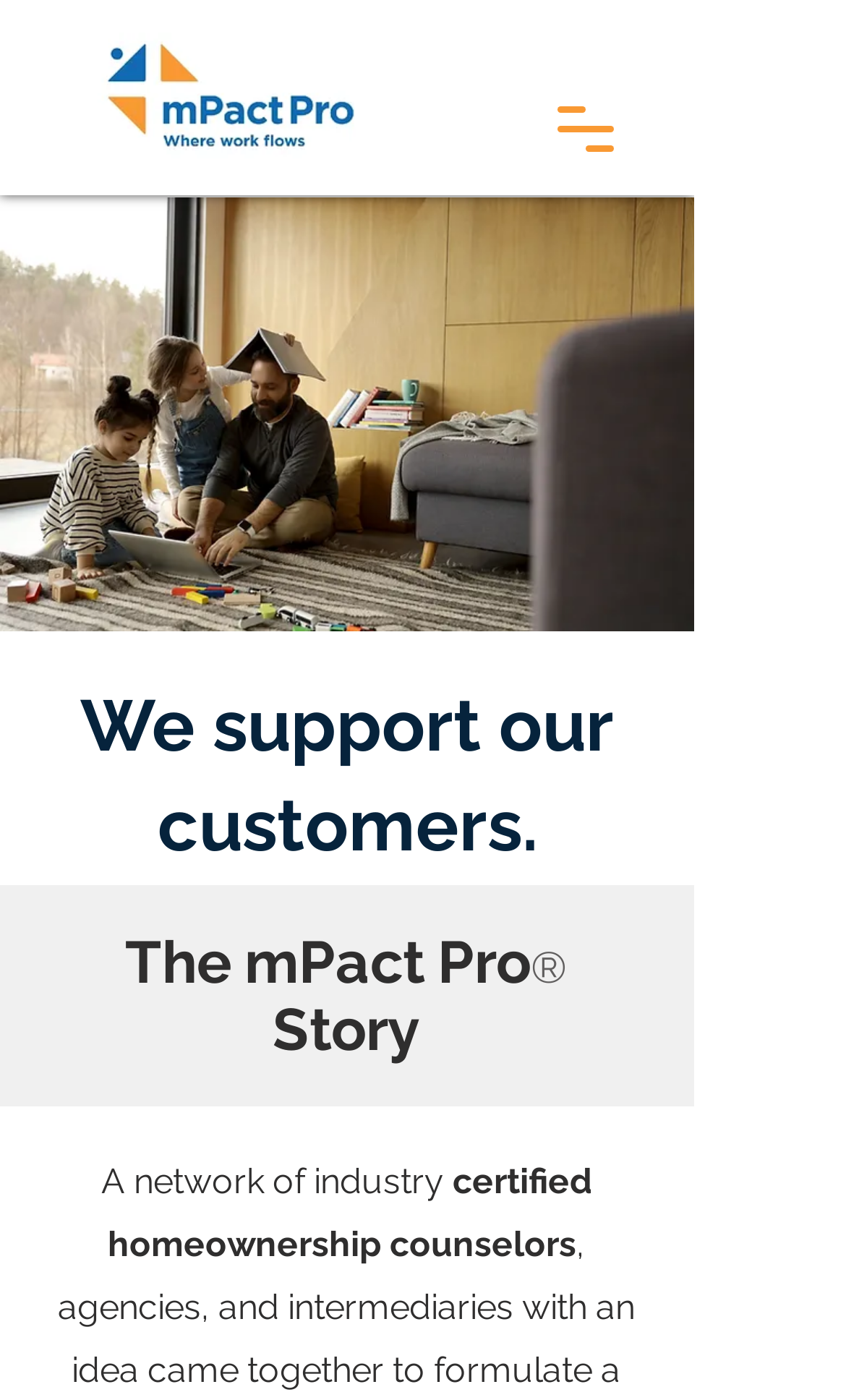Please study the image and answer the question comprehensively:
Is there a navigation menu on the webpage?

I found a button element with the description 'Open navigation menu' which has a popup dialog, indicating that there is a navigation menu on the webpage that can be opened by clicking this button.